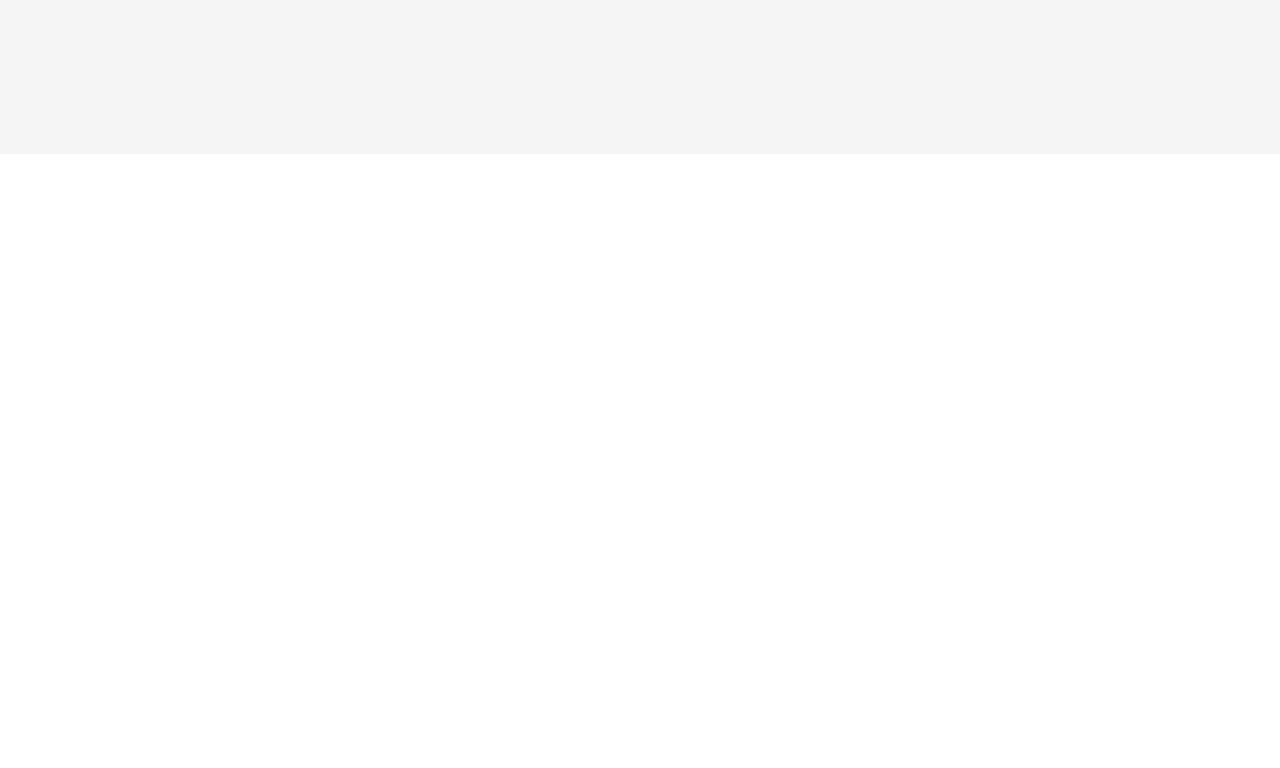Find the bounding box coordinates of the clickable area that will achieve the following instruction: "Learn about Outdoor Activities".

[0.508, 0.414, 0.612, 0.443]